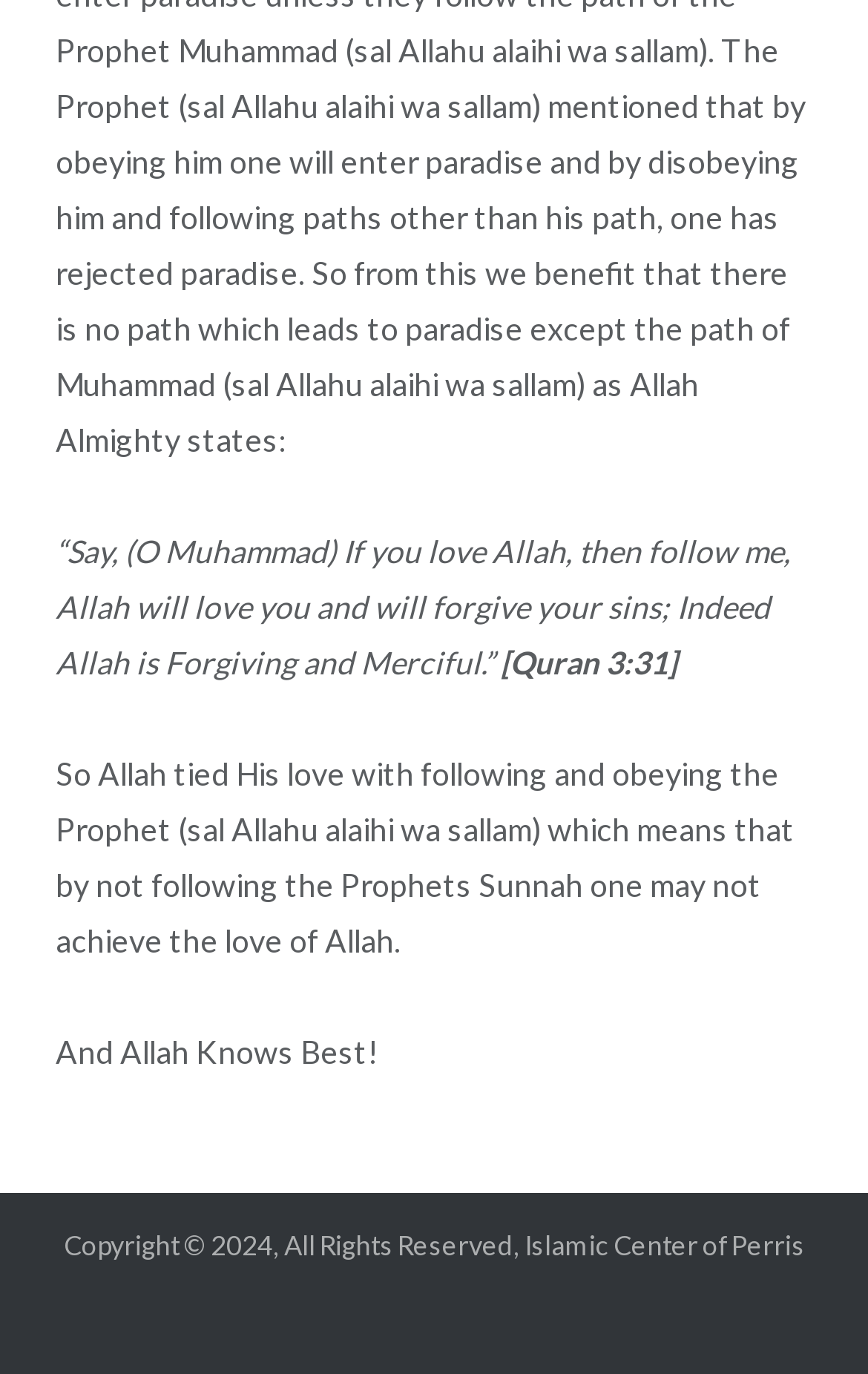Please determine the bounding box of the UI element that matches this description: Islamic Center of Perris. The coordinates should be given as (top-left x, top-left y, bottom-right x, bottom-right y), with all values between 0 and 1.

[0.604, 0.894, 0.927, 0.918]